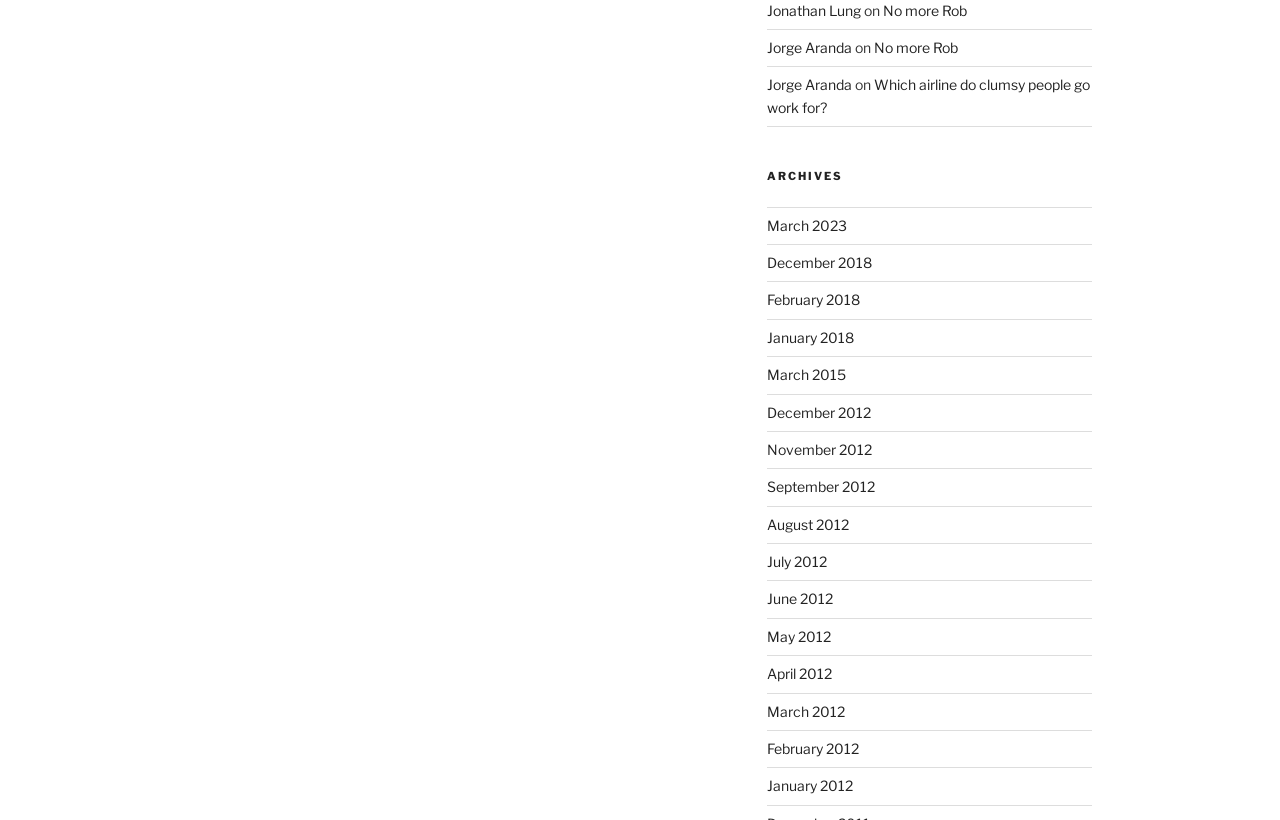Using the provided element description: "November 2012", identify the bounding box coordinates. The coordinates should be four floats between 0 and 1 in the order [left, top, right, bottom].

[0.599, 0.538, 0.681, 0.558]